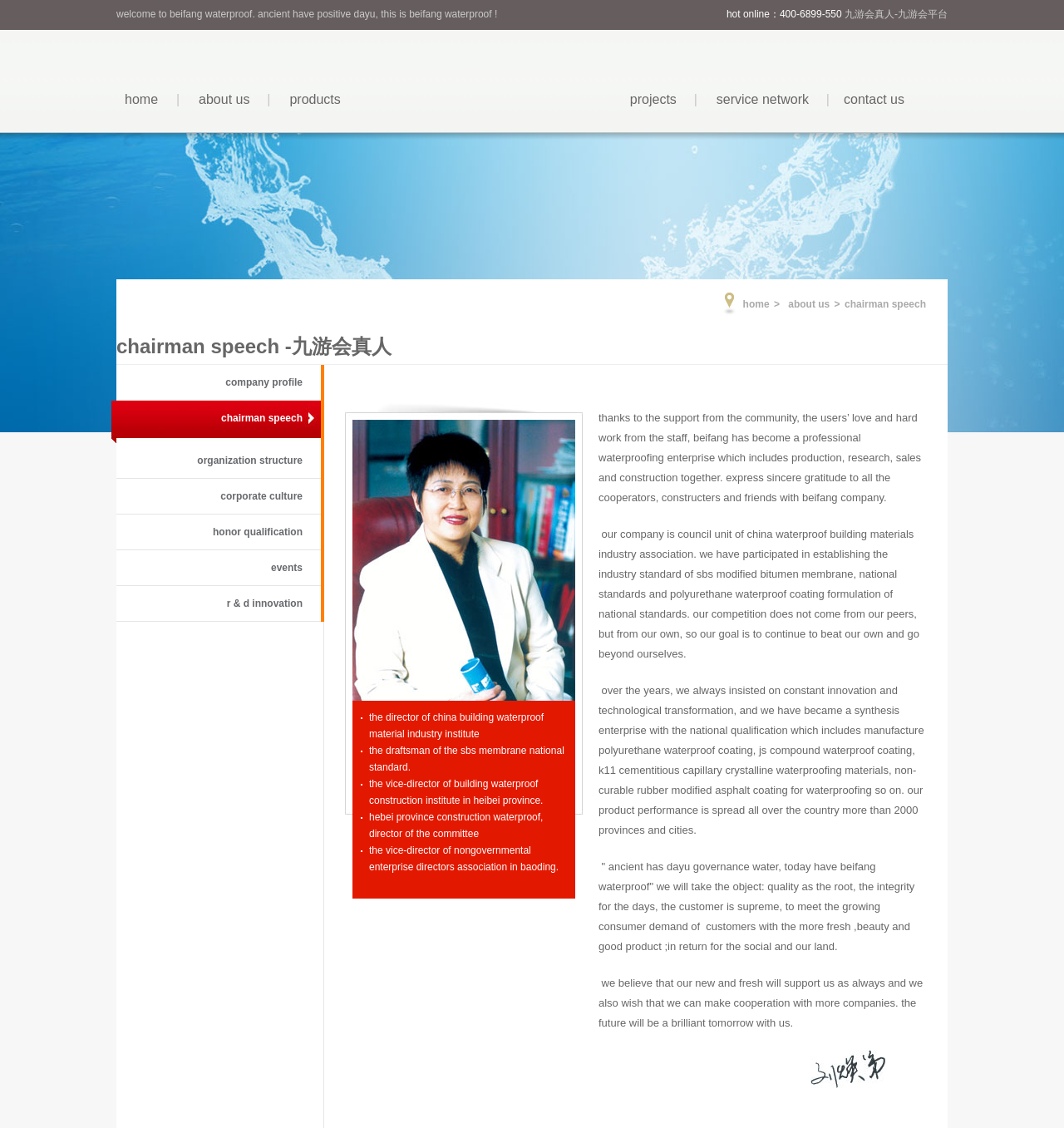Generate a comprehensive description of the webpage content.

The webpage is about Beifang Waterproof, a company that specializes in waterproofing. At the top of the page, there is a welcome message and a hot online contact number. Below this, there is a navigation menu with links to "Home", "About Us", "Products", "Projects", "Service Network", and "Contact Us". 

To the right of the navigation menu, there is a link to "九游会真人-九游会平台" (Jiuyouhui Real Person - Jiuyouhui Platform). 

Further down, there is a section with a heading "Chairman Speech" that contains several links to subtopics, including "Company Profile", "Chairman Speech", "Organization Structure", "Corporate Culture", "Honor Qualification", "Events", and "R&D Innovation". 

Below this, there is an image, followed by a series of texts that describe the company's achievements and goals. The texts are arranged in a vertical column, with each paragraph separated by a small gap. The texts describe the company's history, its participation in establishing industry standards, its commitment to innovation and technological transformation, and its vision for the future. 

At the bottom of the page, there is another image. Overall, the webpage has a simple and organized layout, with a focus on presenting information about the company and its activities.